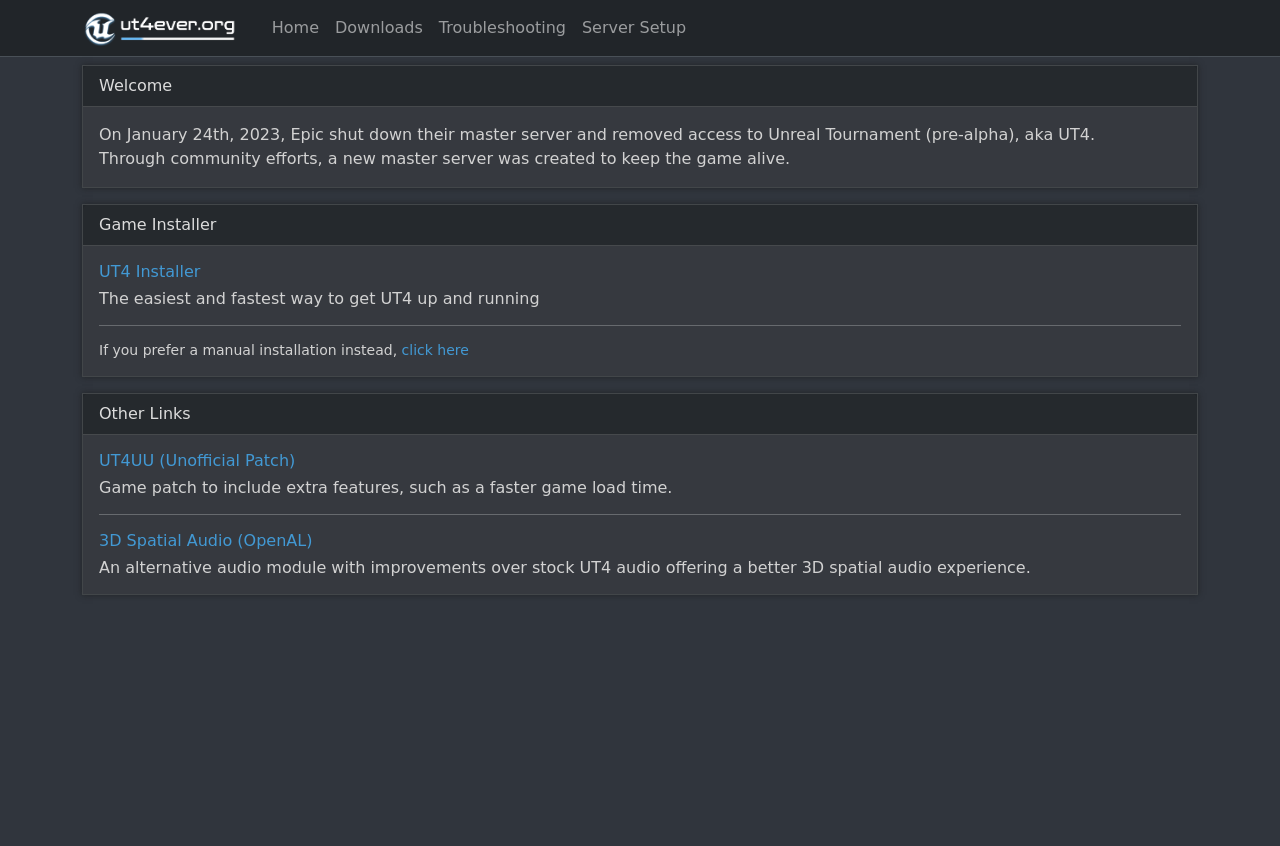Extract the bounding box coordinates for the UI element described by the text: "UT4UU (Unofficial Patch)". The coordinates should be in the form of [left, top, right, bottom] with values between 0 and 1.

[0.077, 0.533, 0.923, 0.555]